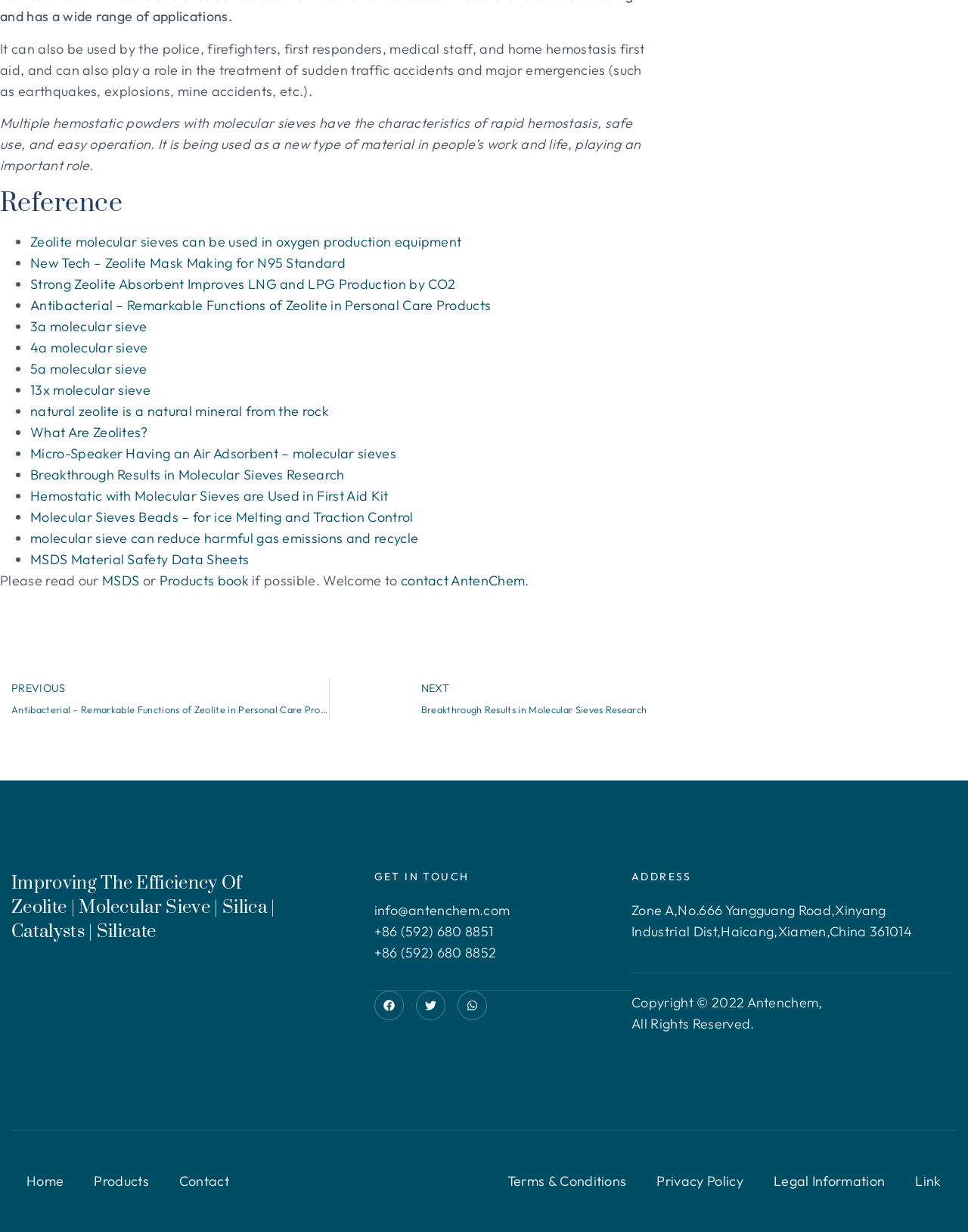Find the bounding box coordinates for the HTML element described in this sentence: "contact AntenChem". Provide the coordinates as four float numbers between 0 and 1, in the format [left, top, right, bottom].

[0.414, 0.464, 0.542, 0.478]